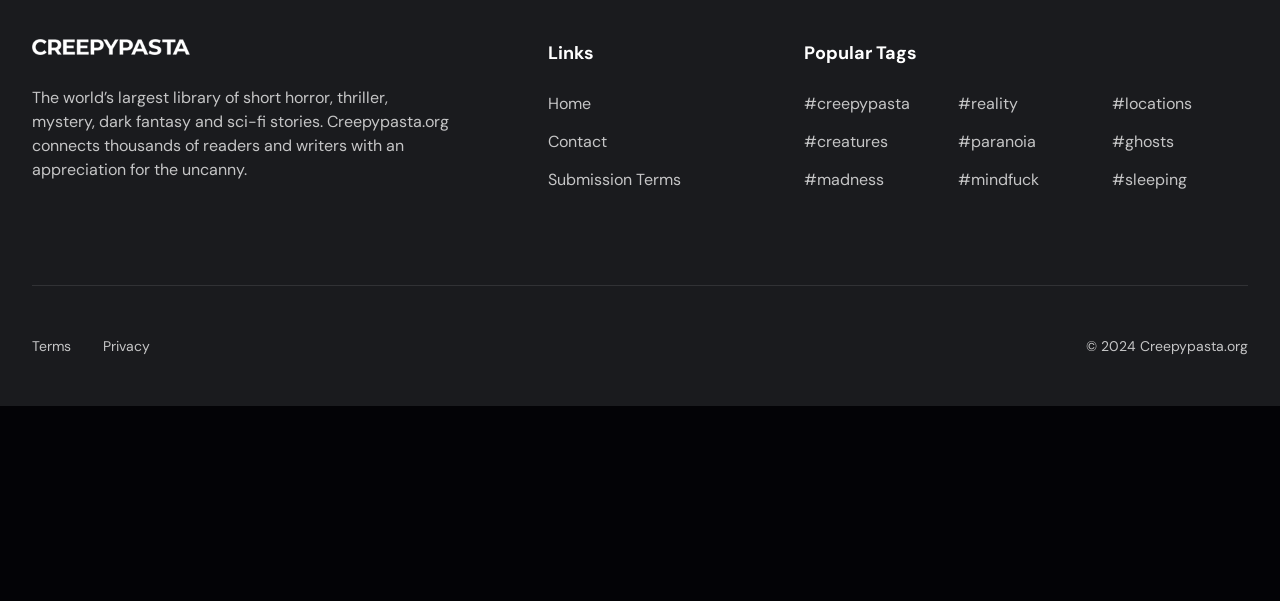Please find and report the bounding box coordinates of the element to click in order to perform the following action: "Contact the website". The coordinates should be expressed as four float numbers between 0 and 1, in the format [left, top, right, bottom].

[0.428, 0.218, 0.474, 0.253]